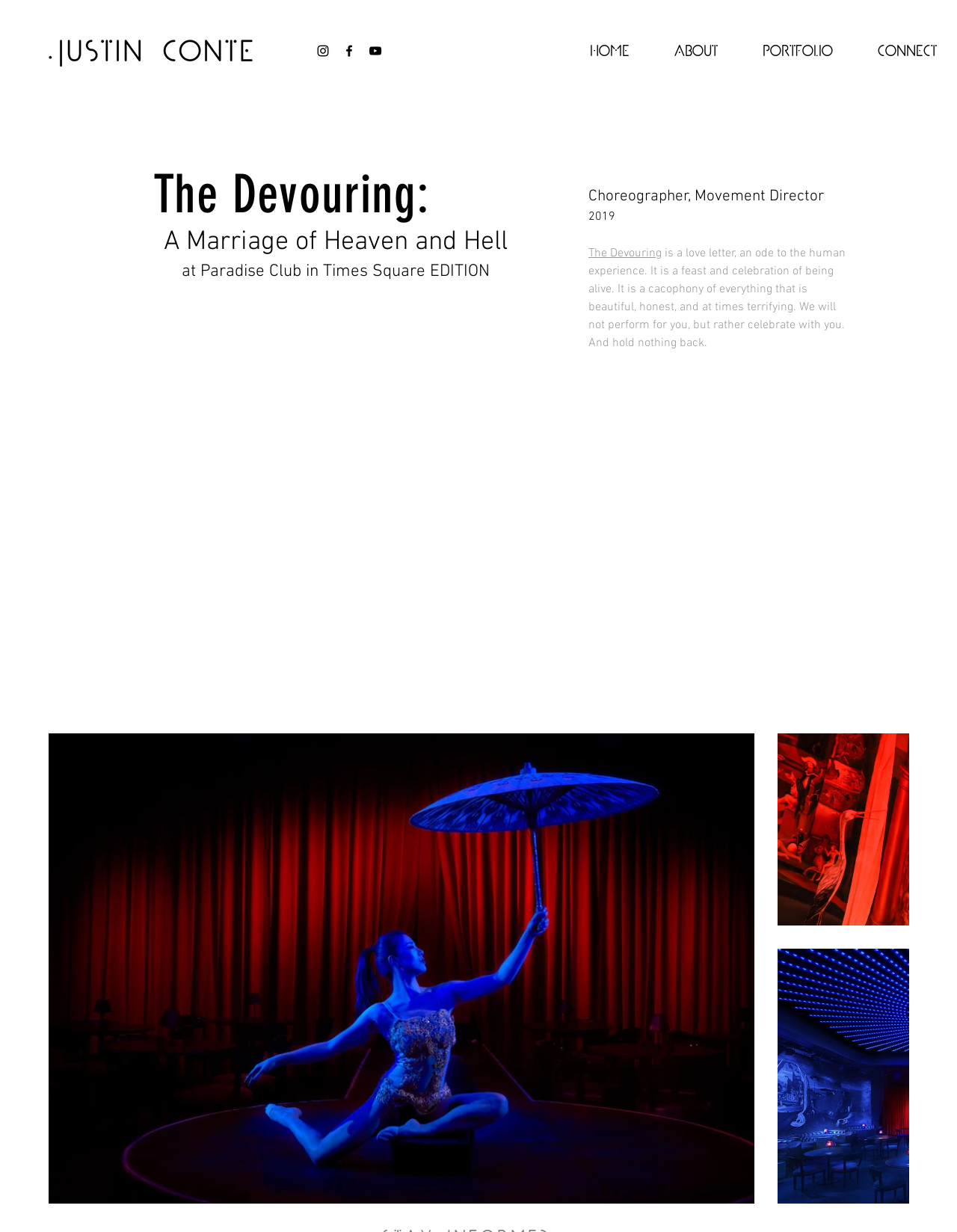What is the location of the event 'The Devouring'?
Give a single word or phrase answer based on the content of the image.

Paradise Club in Times Square EDITION